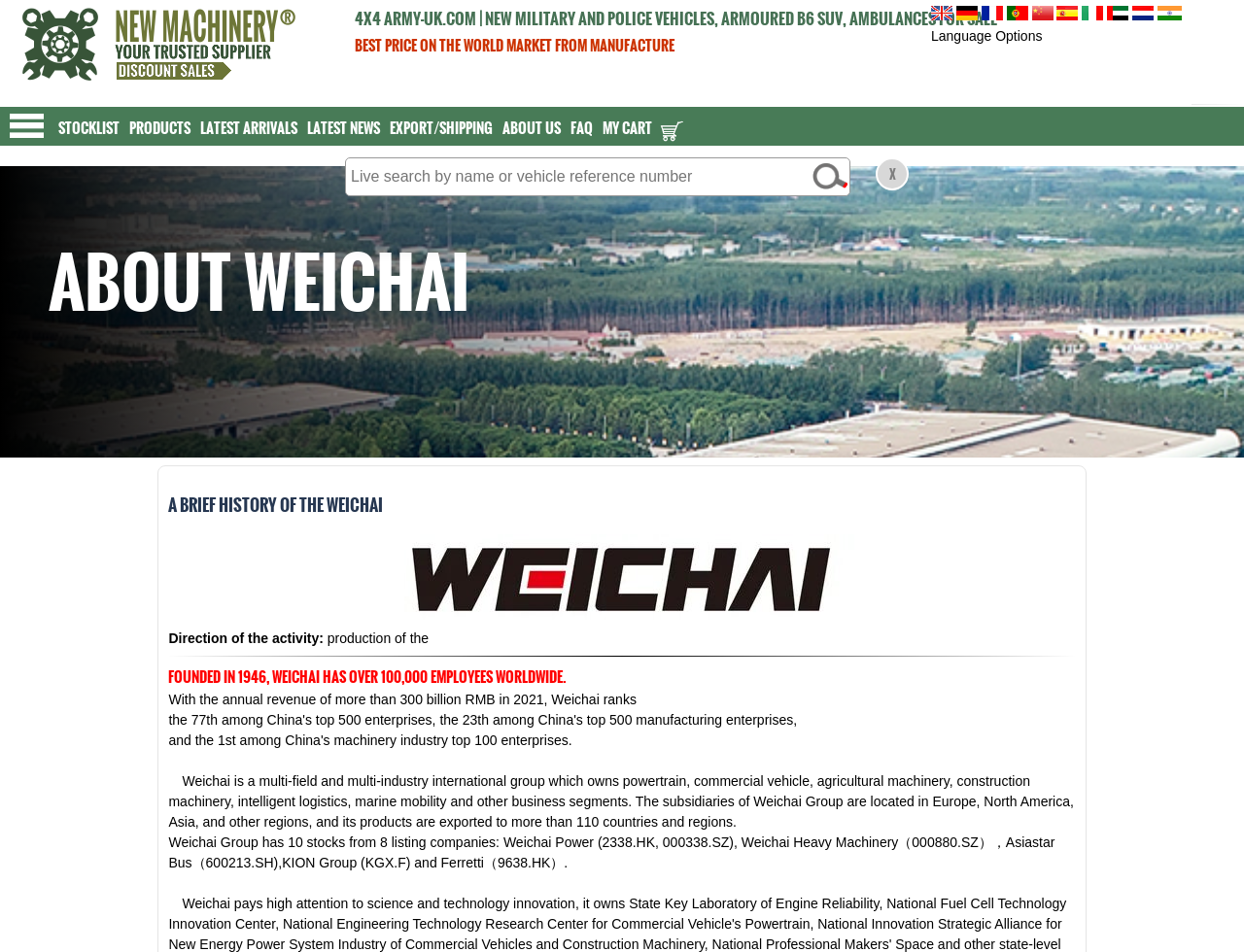Please specify the bounding box coordinates of the clickable section necessary to execute the following command: "View MY CART".

[0.481, 0.113, 0.558, 0.154]